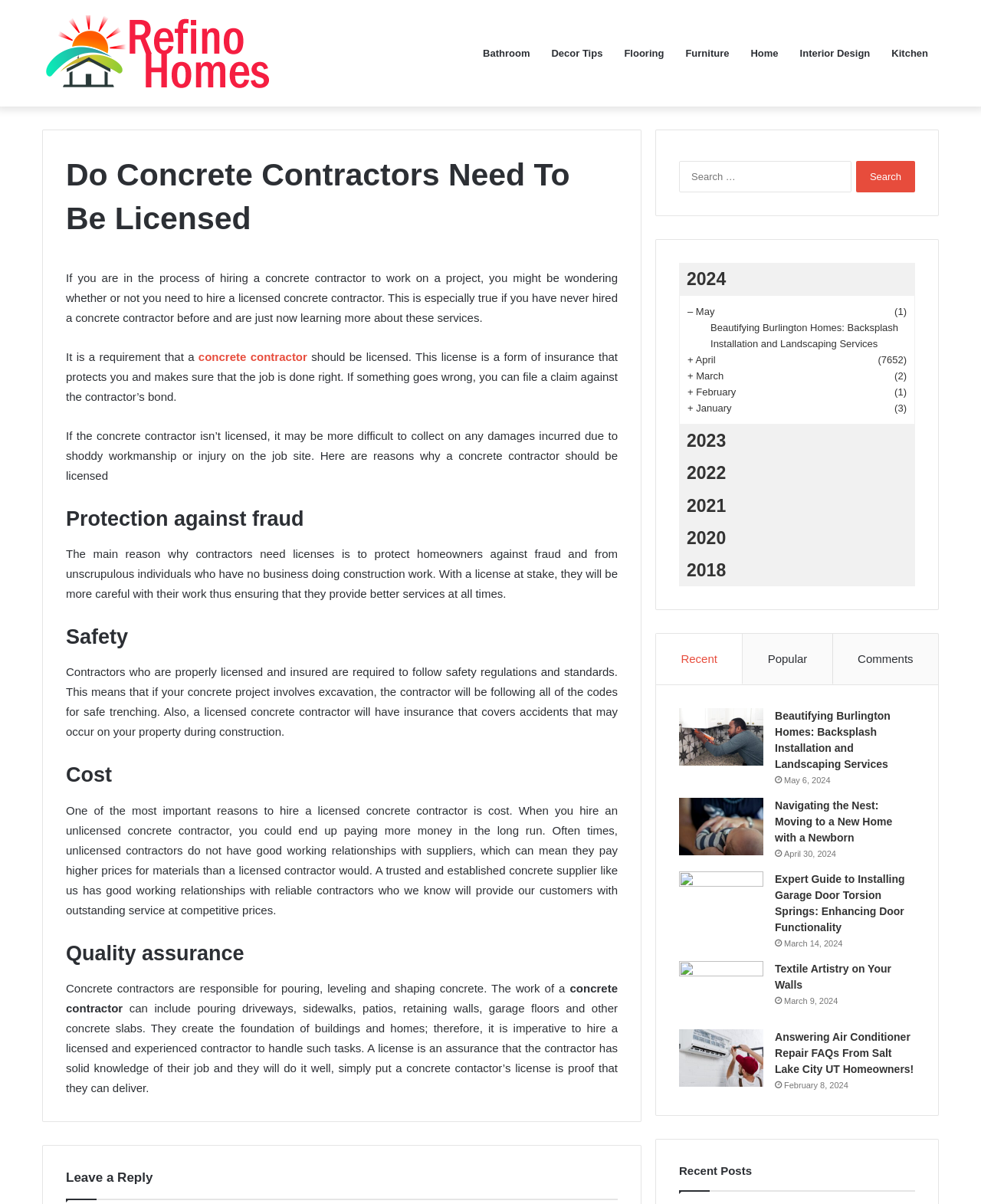Specify the bounding box coordinates of the region I need to click to perform the following instruction: "Click on the 'Beautifying Burlington Homes: Backsplash Installation and Landscaping Services' link". The coordinates must be four float numbers in the range of 0 to 1, i.e., [left, top, right, bottom].

[0.724, 0.267, 0.916, 0.29]